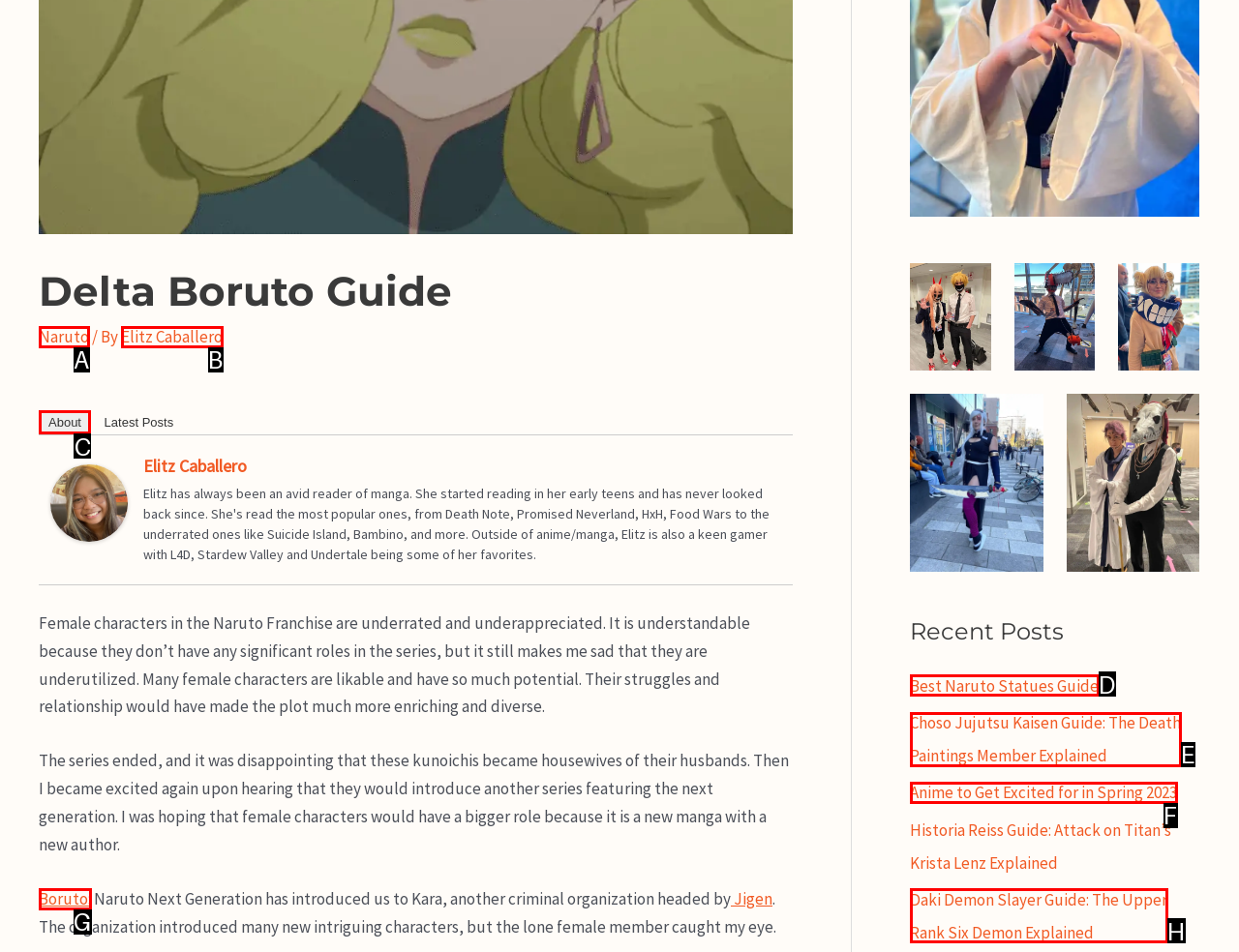Select the HTML element that matches the description: Boruto:. Provide the letter of the chosen option as your answer.

G